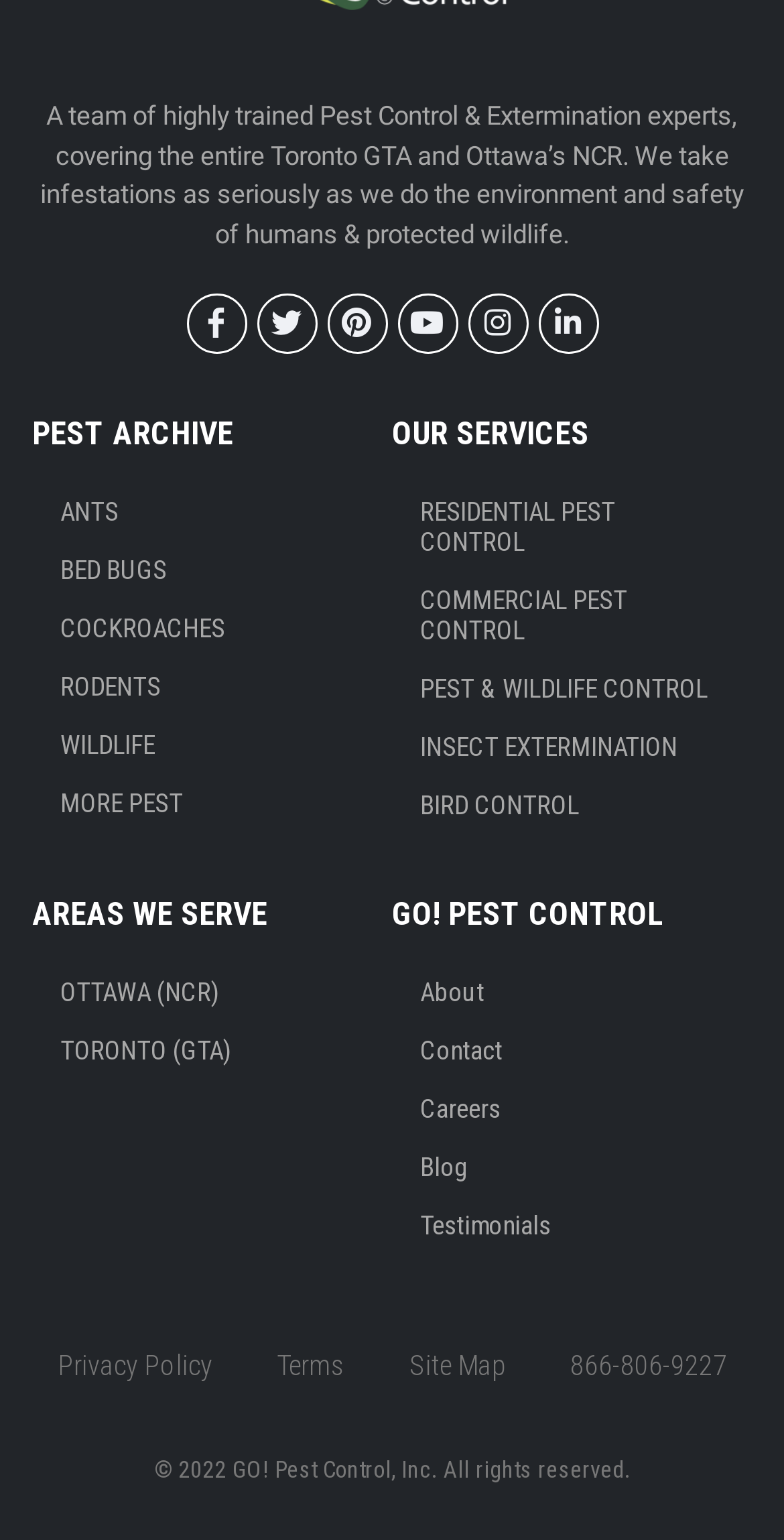Please determine the bounding box coordinates of the element to click in order to execute the following instruction: "Read the Privacy Policy". The coordinates should be four float numbers between 0 and 1, specified as [left, top, right, bottom].

[0.073, 0.856, 0.271, 0.916]